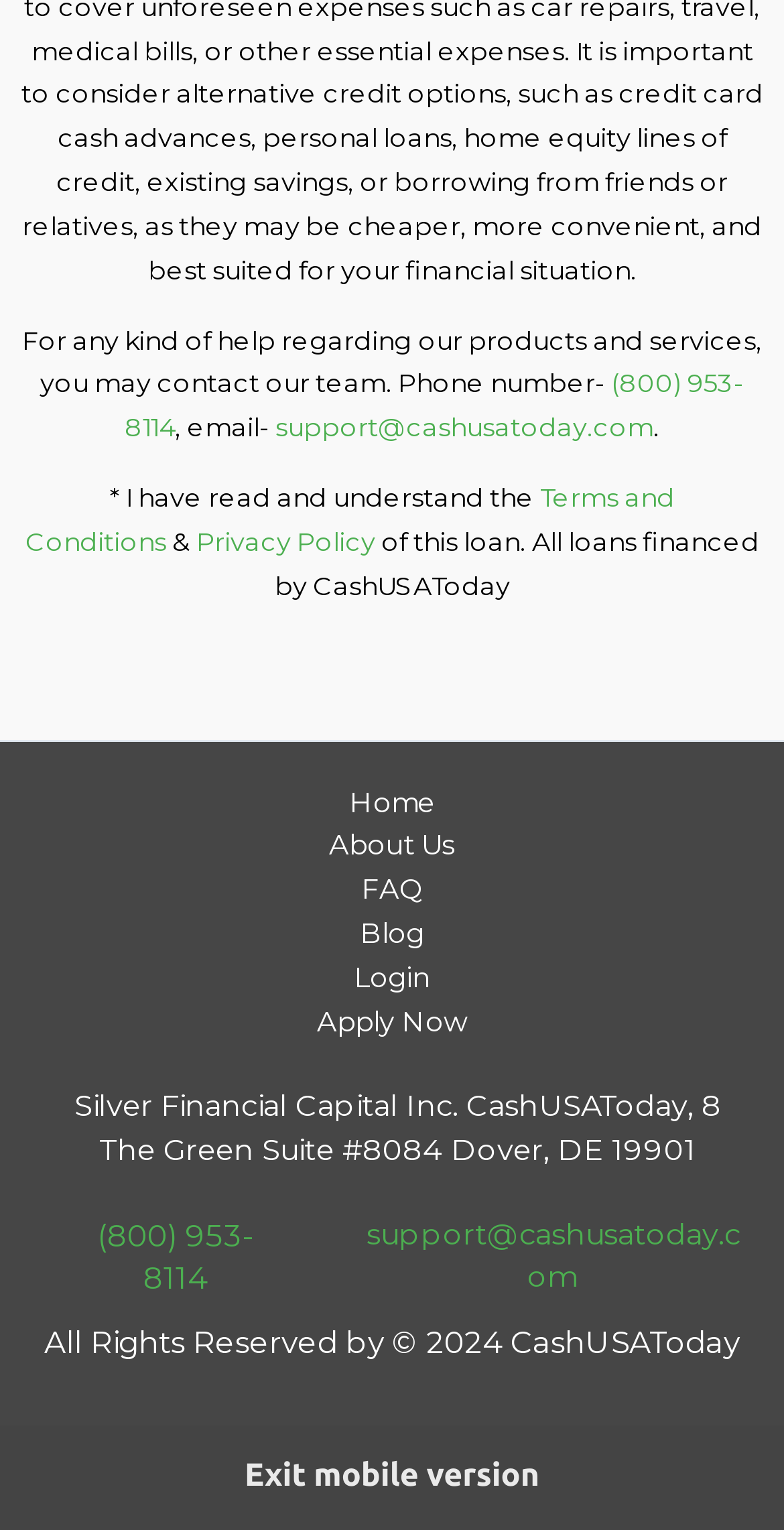Pinpoint the bounding box coordinates of the clickable area necessary to execute the following instruction: "Send an email to customer support". The coordinates should be given as four float numbers between 0 and 1, namely [left, top, right, bottom].

[0.351, 0.27, 0.833, 0.289]